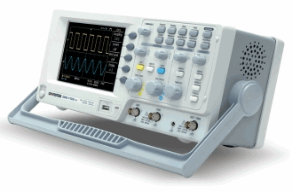What is the purpose of the dedicated speaker?
Look at the image and answer the question using a single word or phrase.

audio feedback